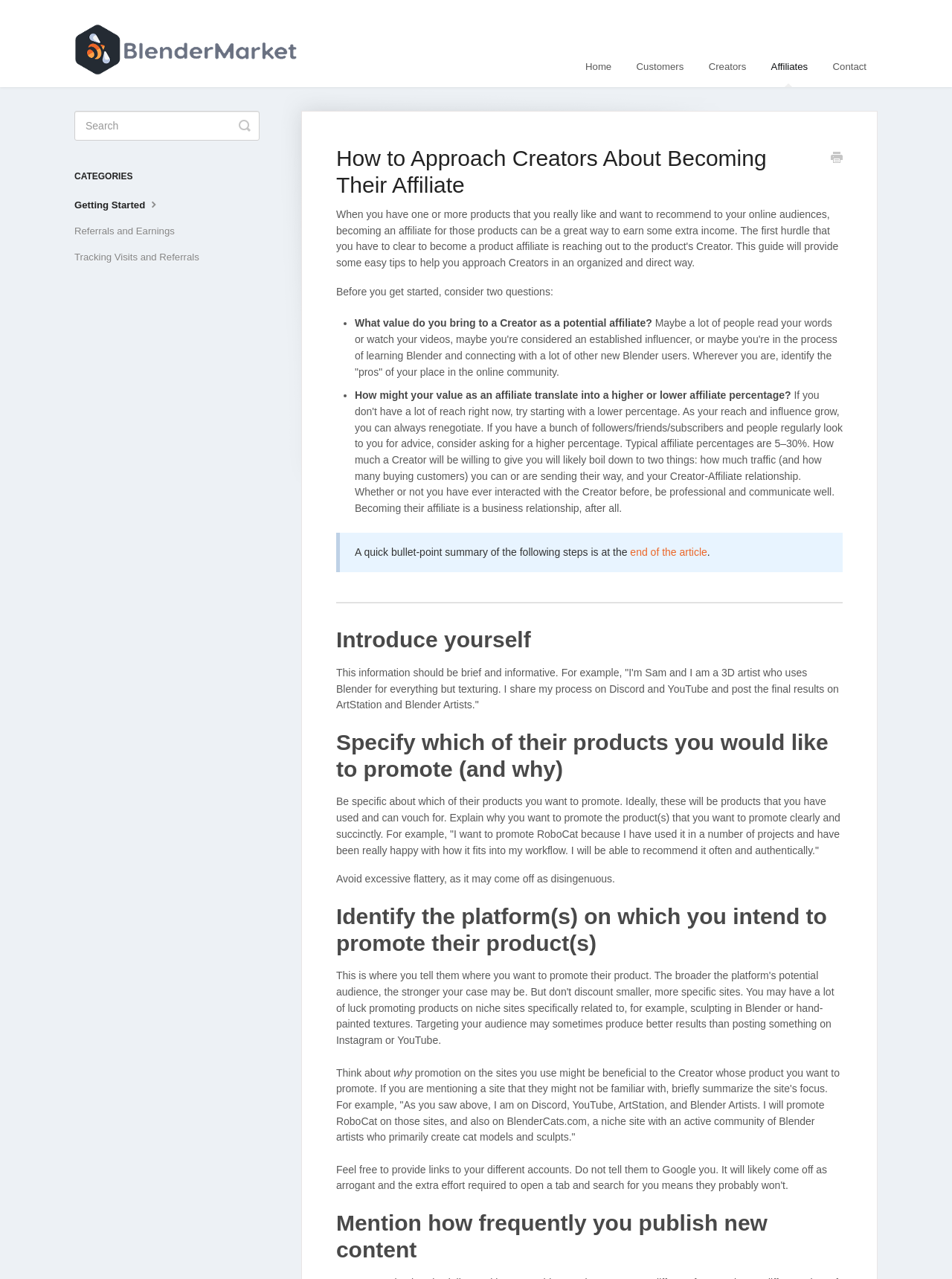Bounding box coordinates are to be given in the format (top-left x, top-left y, bottom-right x, bottom-right y). All values must be floating point numbers between 0 and 1. Provide the bounding box coordinate for the UI element described as: Toggle Search

[0.251, 0.087, 0.263, 0.11]